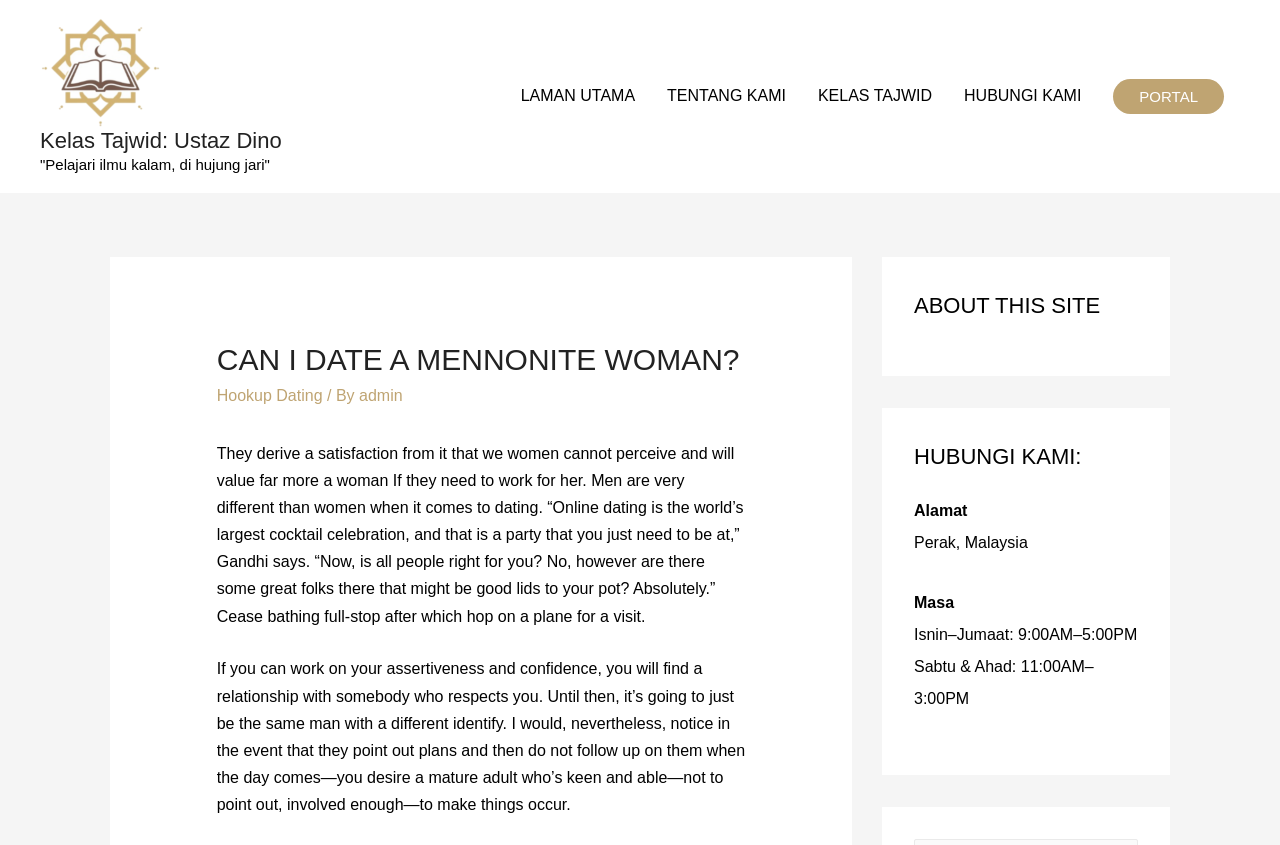Extract the main title from the webpage and generate its text.

CAN I DATE A MENNONITE WOMAN?